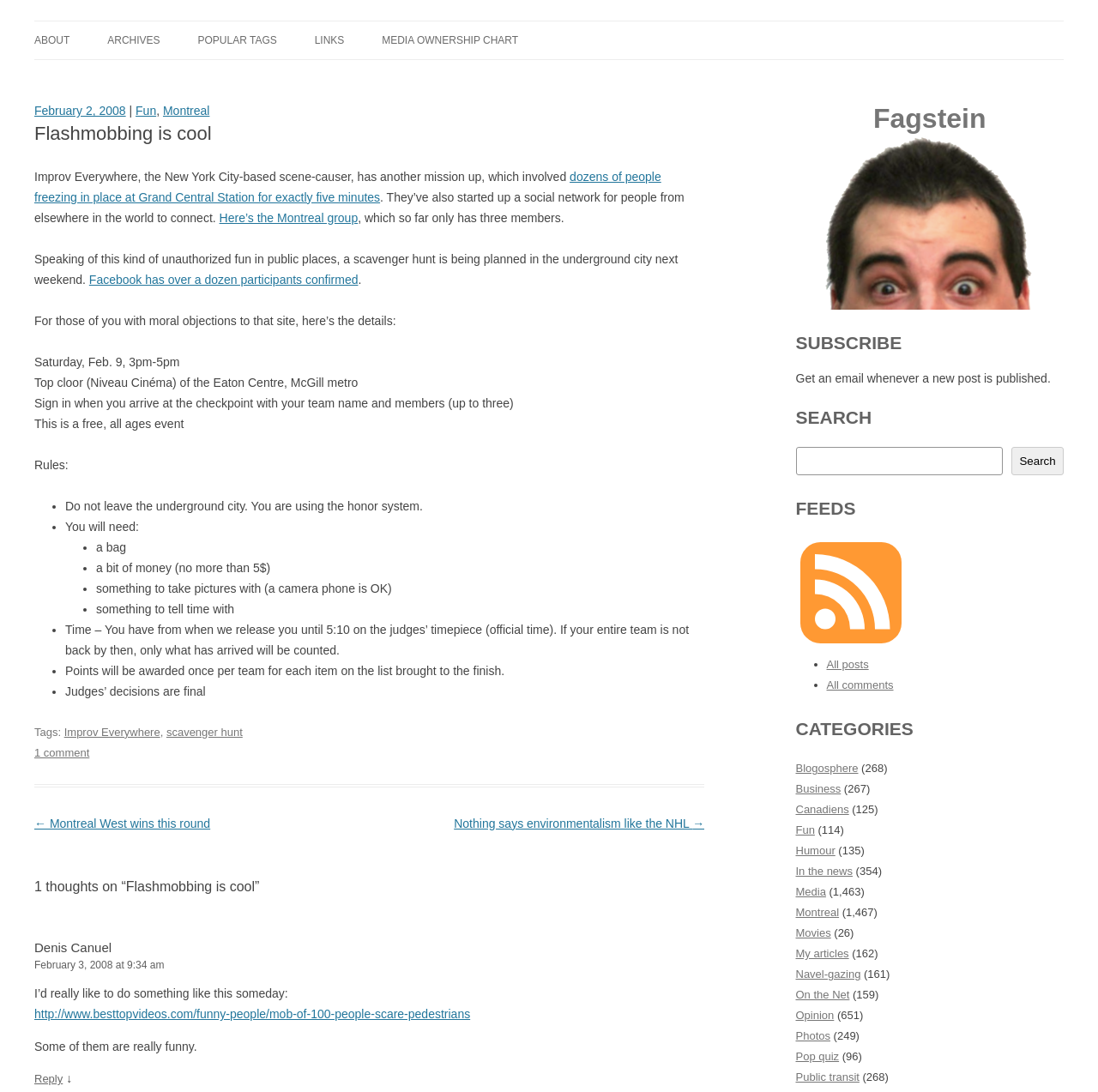Please provide a one-word or phrase answer to the question: 
What is the title of the article?

Flashmobbing is cool